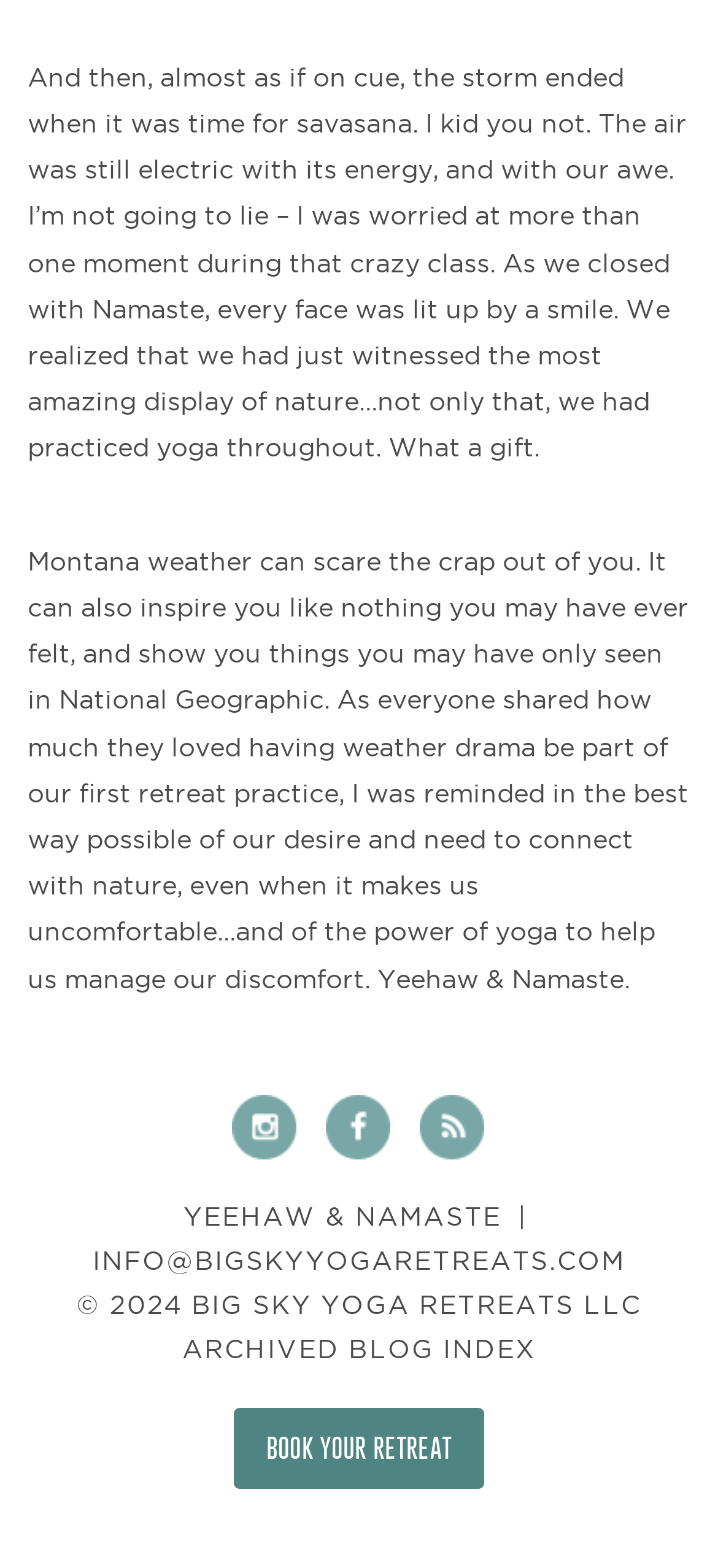Please reply with a single word or brief phrase to the question: 
How many links are there in the webpage?

6